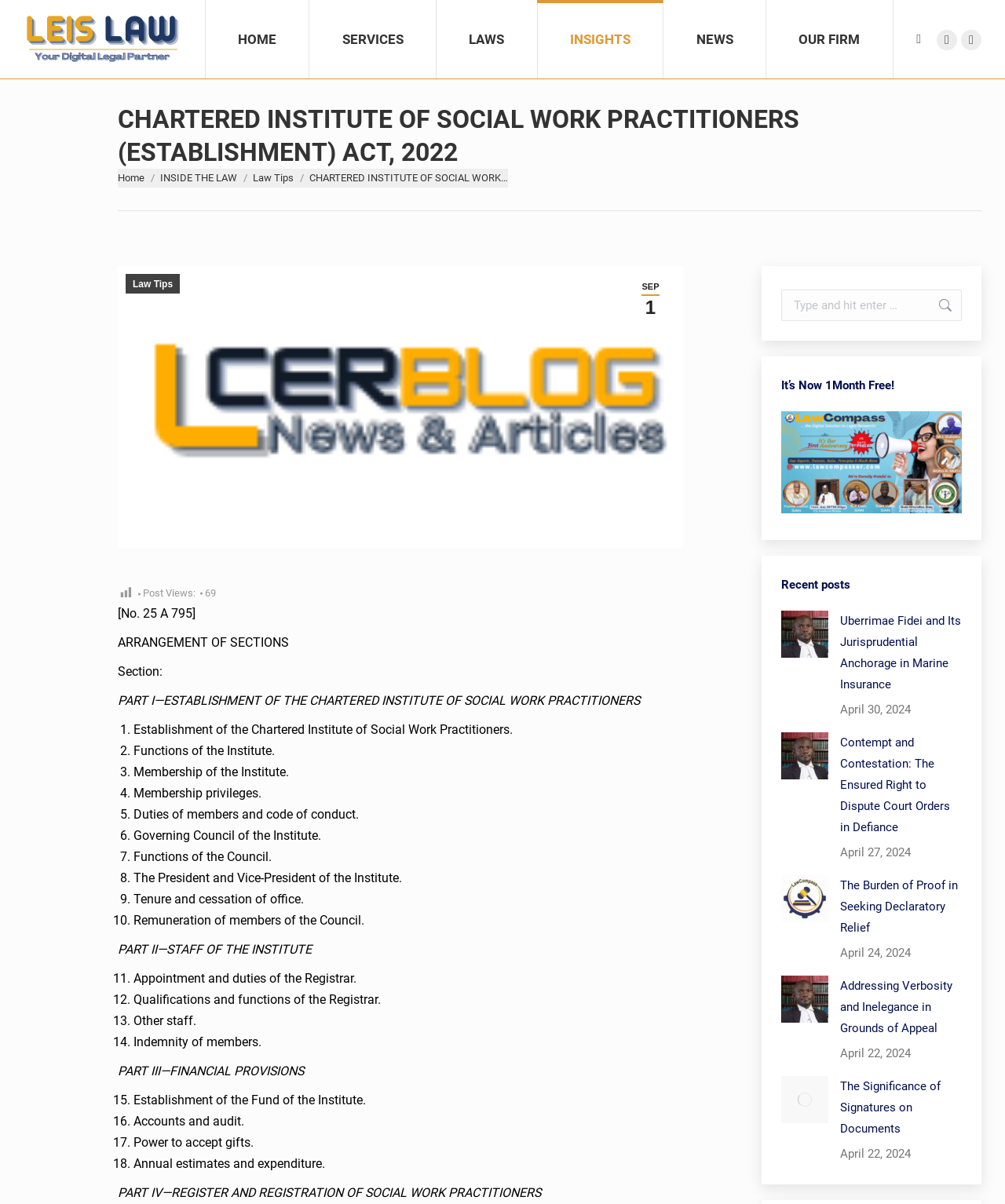Please identify the bounding box coordinates of the clickable element to fulfill the following instruction: "Go to Home page". The coordinates should be four float numbers between 0 and 1, i.e., [left, top, right, bottom].

[0.204, 0.0, 0.308, 0.065]